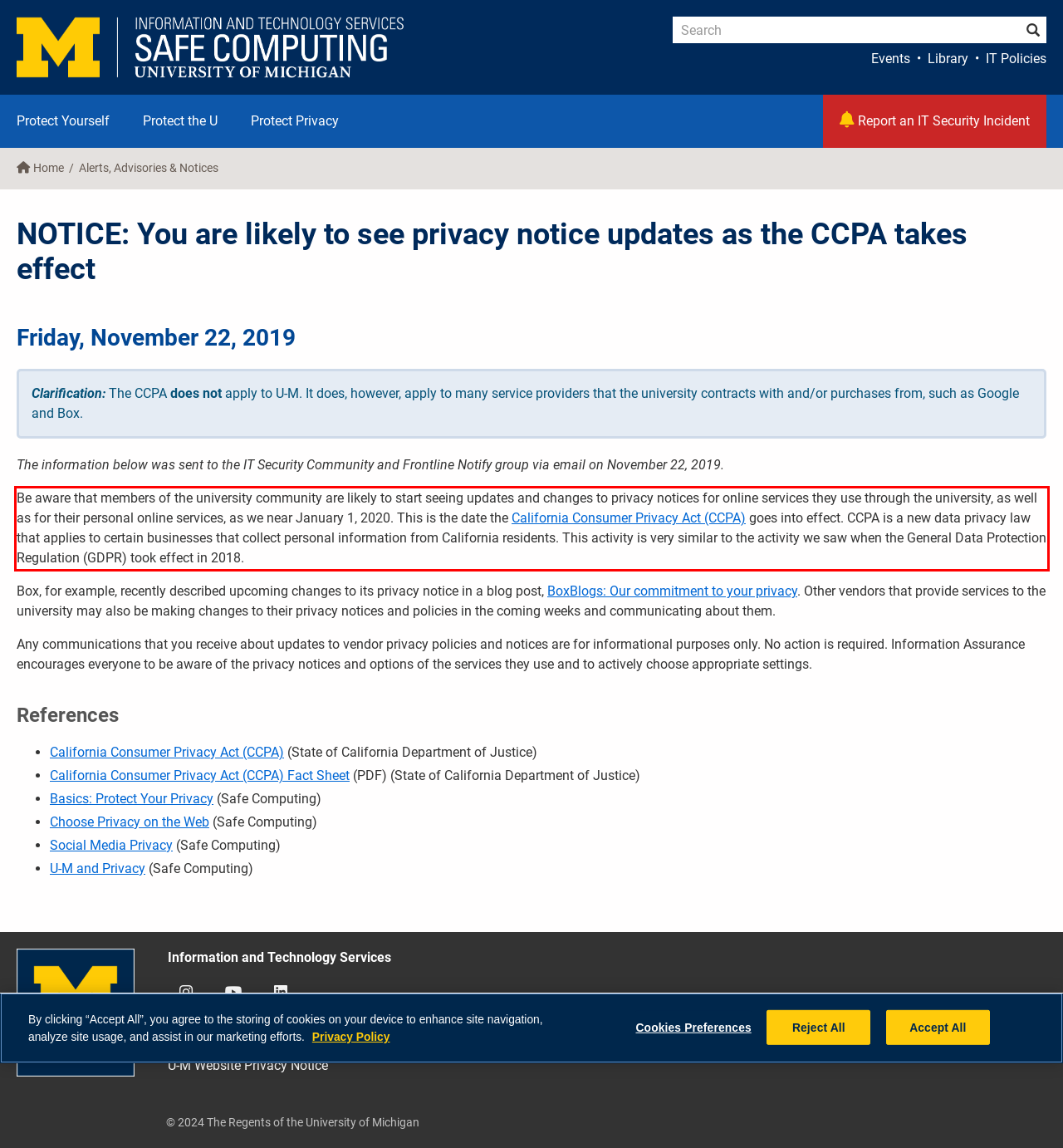Please extract the text content from the UI element enclosed by the red rectangle in the screenshot.

Be aware that members of the university community are likely to start seeing updates and changes to privacy notices for online services they use through the university, as well as for their personal online services, as we near January 1, 2020. This is the date the California Consumer Privacy Act (CCPA) goes into effect. CCPA is a new data privacy law that applies to certain businesses that collect personal information from California residents. This activity is very similar to the activity we saw when the General Data Protection Regulation (GDPR) took effect in 2018.